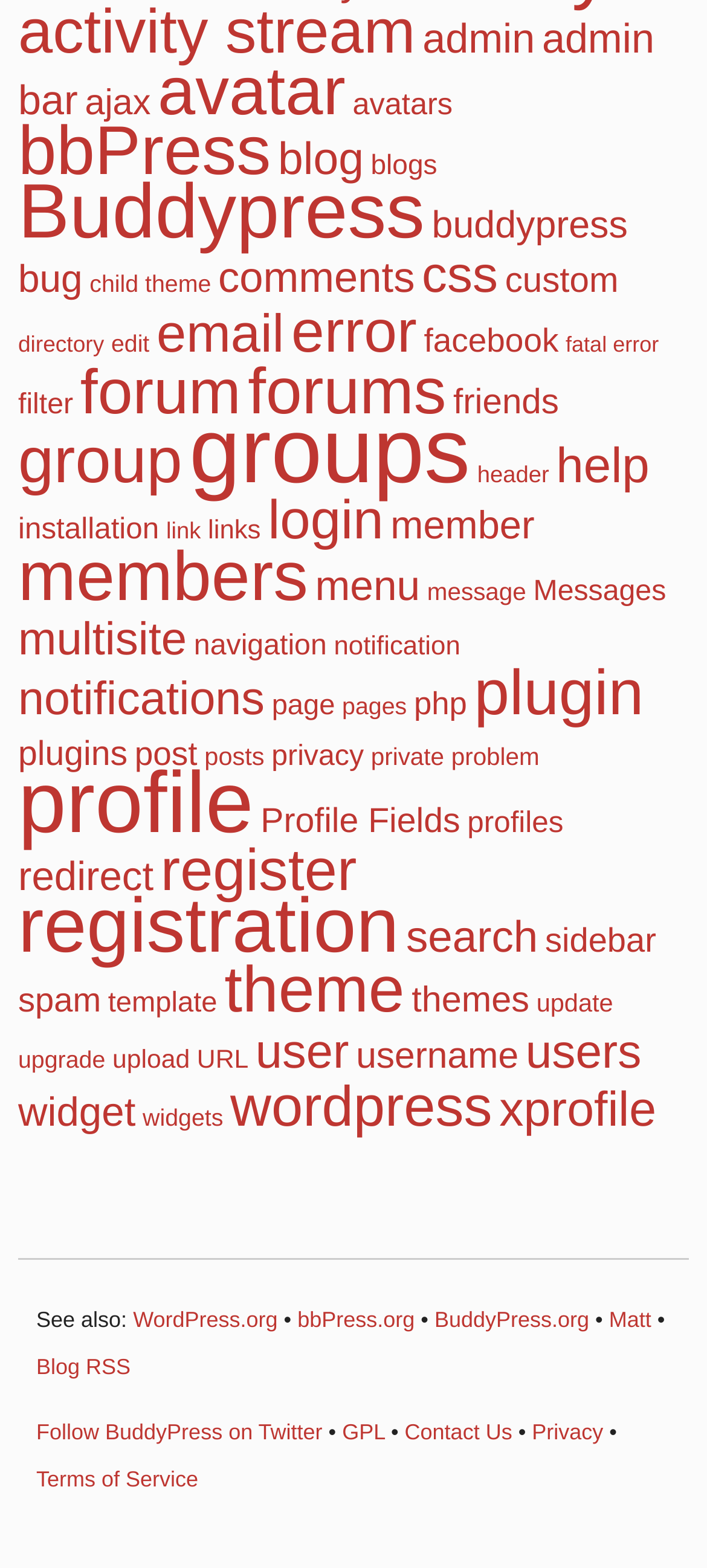Show the bounding box coordinates for the HTML element described as: "REJECT ALL".

None